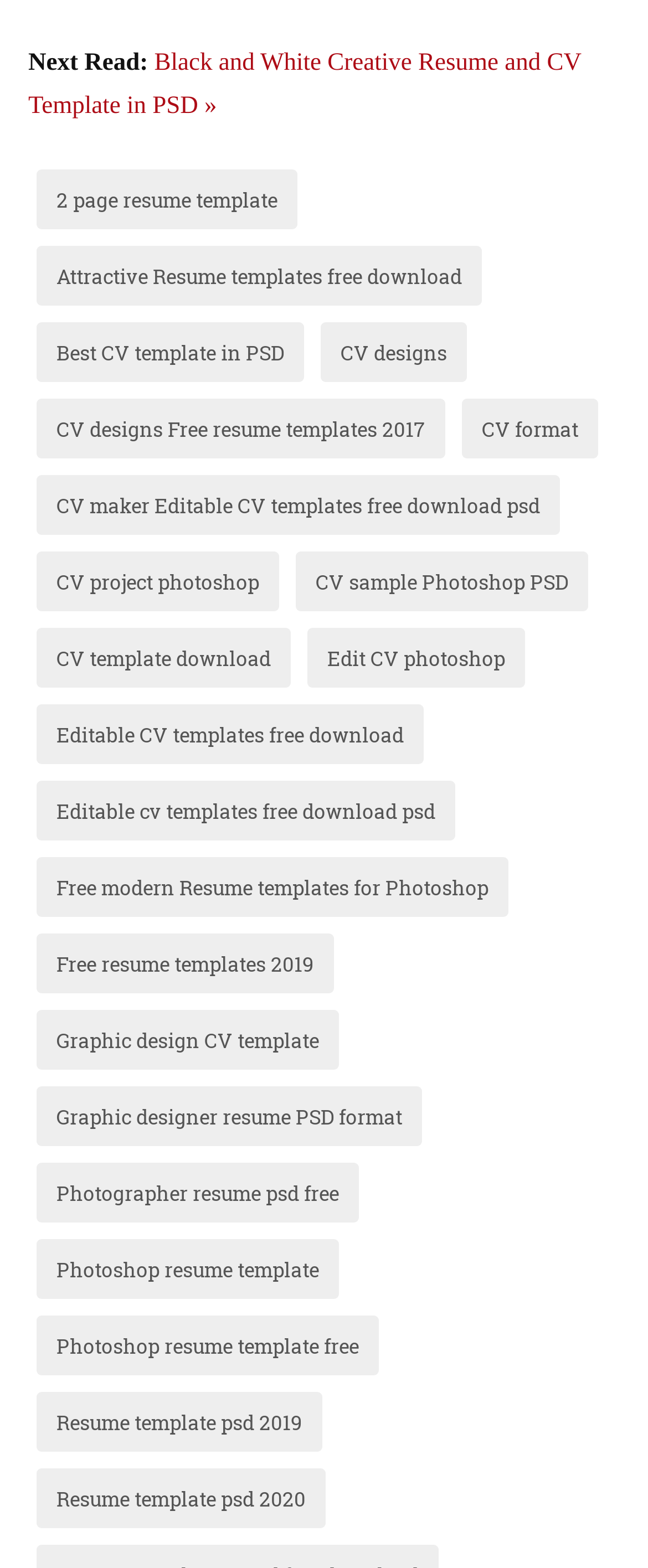Please find and report the bounding box coordinates of the element to click in order to perform the following action: "Click on the 'Next Read:' link". The coordinates should be expressed as four float numbers between 0 and 1, in the format [left, top, right, bottom].

[0.044, 0.031, 0.238, 0.048]